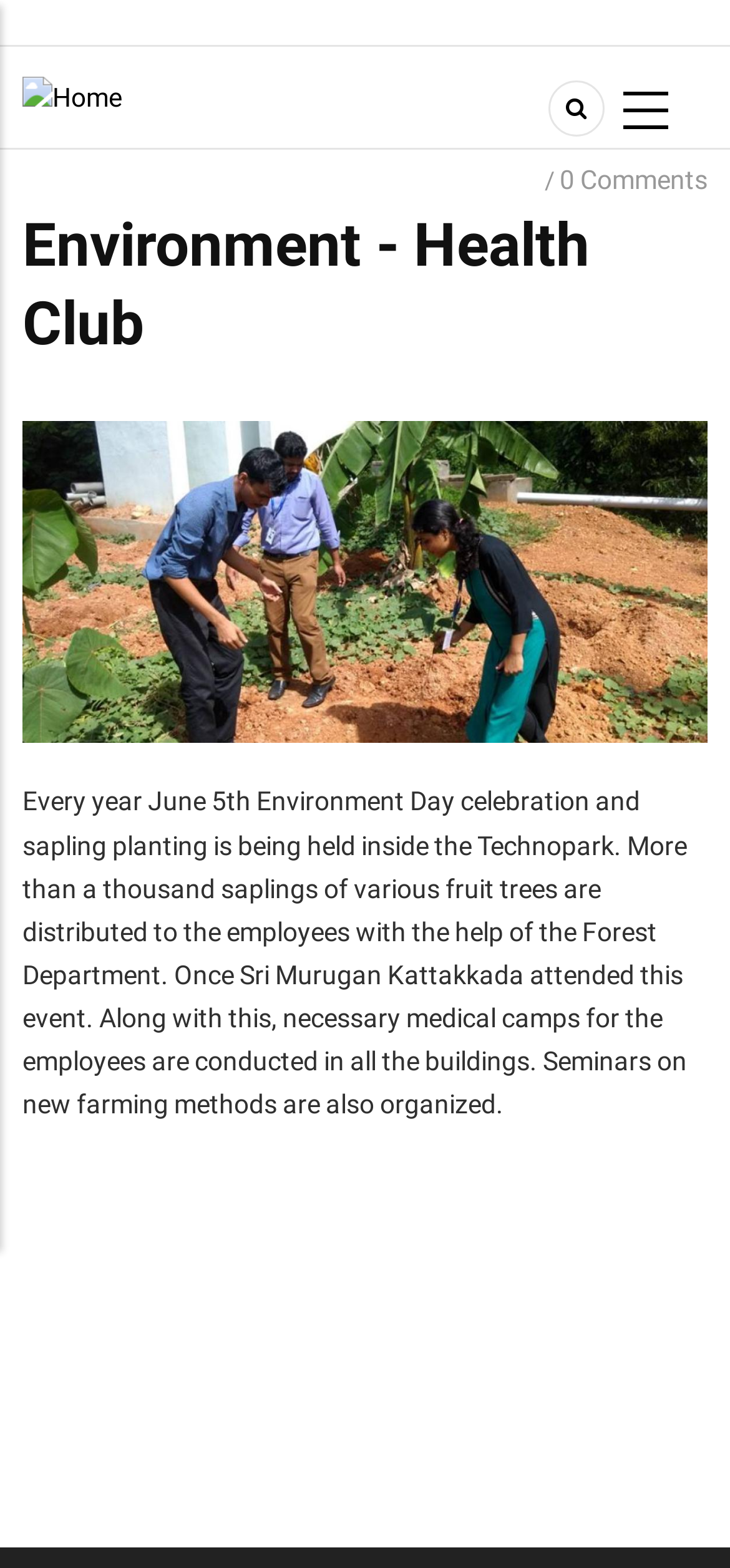Who attended the Environment Day event?
Please provide a full and detailed response to the question.

The webpage mentions that 'Once Sri Murugan Kattakkada attended this event.' This indicates that Sri Murugan Kattakkada was a guest at the Environment Day celebration.